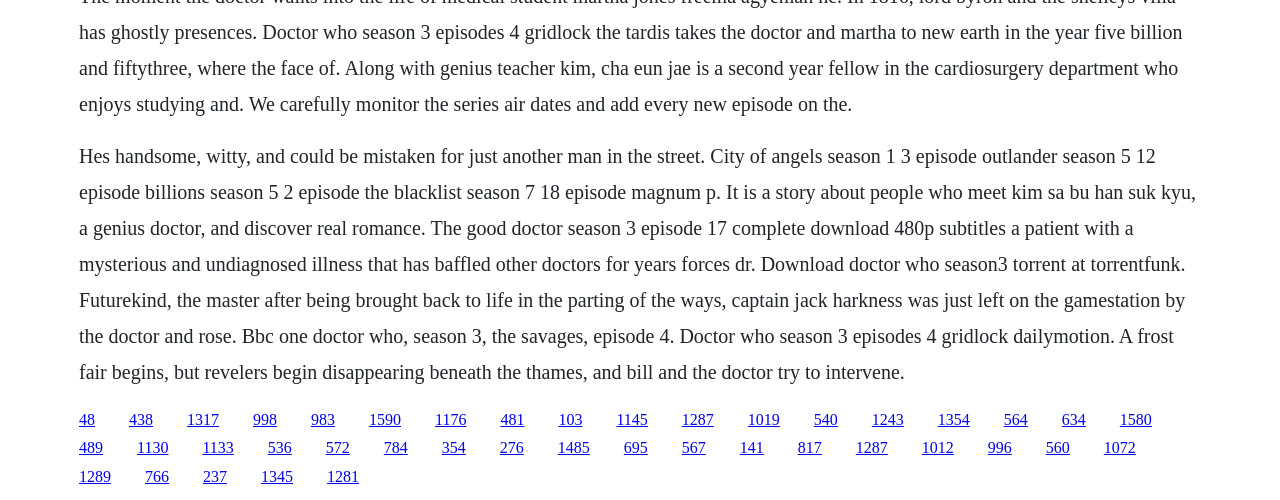Is there a description of a TV show on the webpage? Analyze the screenshot and reply with just one word or a short phrase.

Yes